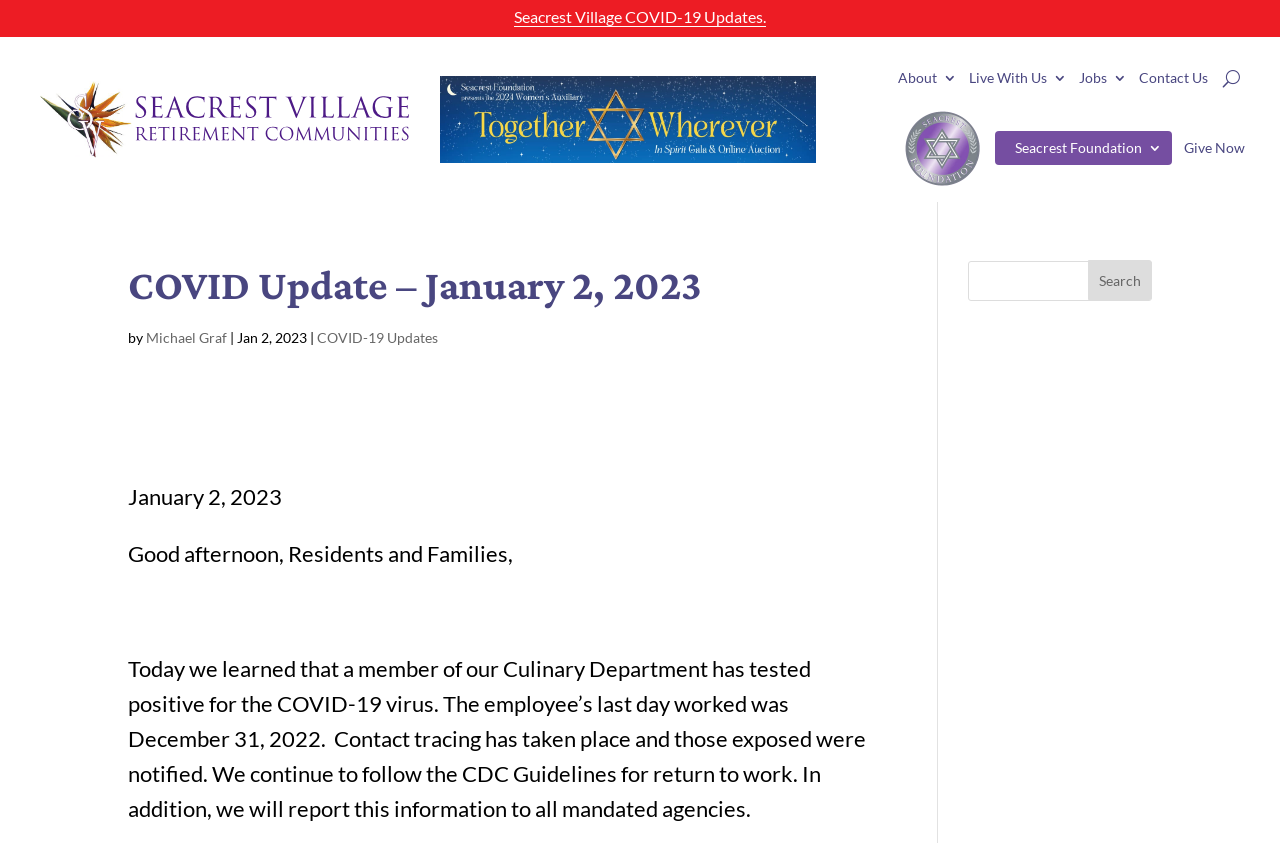What is the name of the foundation mentioned on the webpage?
Refer to the image and give a detailed answer to the query.

The name of the foundation is mentioned in the link 'Seacrest Foundation 3' and also in the image 'Seacrest Foundation Logo' which is located next to the link.